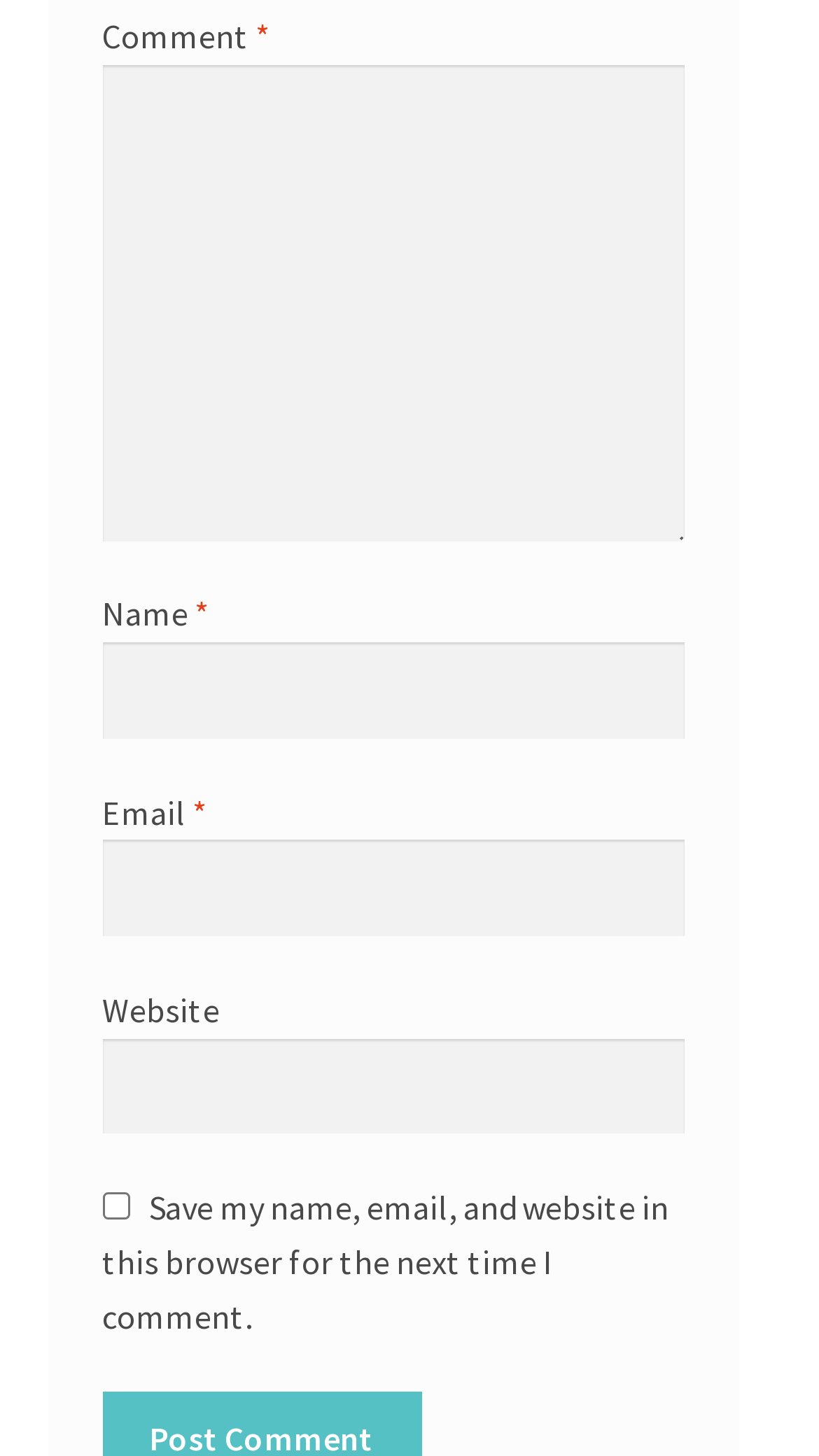What is the description of the 'Email' field? Based on the screenshot, please respond with a single word or phrase.

email-notes